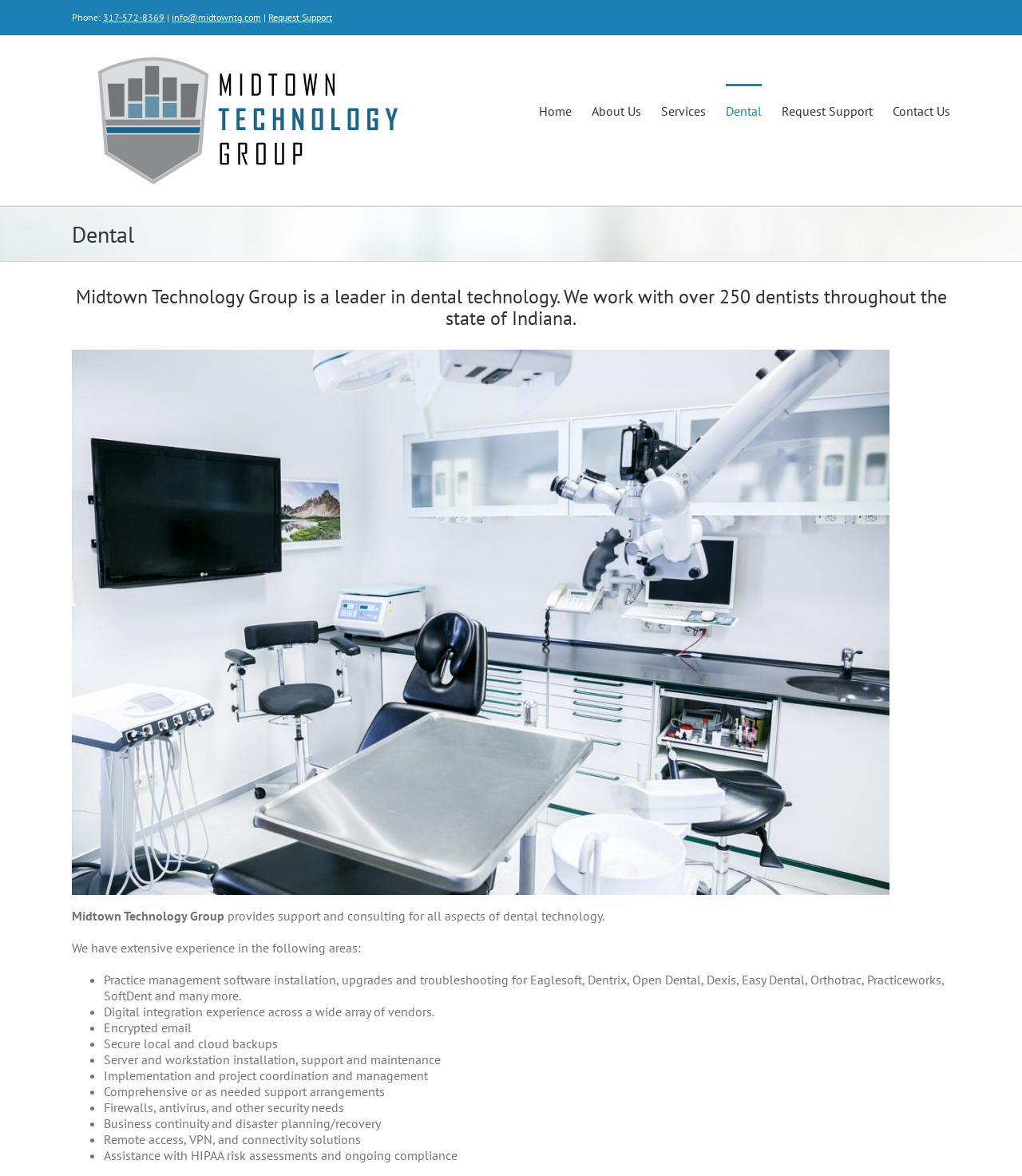Using the information in the image, give a detailed answer to the following question: How many dentists does Midtown Technology Group work with?

The number of dentists Midtown Technology Group works with can be found in the heading 'Dental', which states that they work with over 250 dentists throughout the state of Indiana.